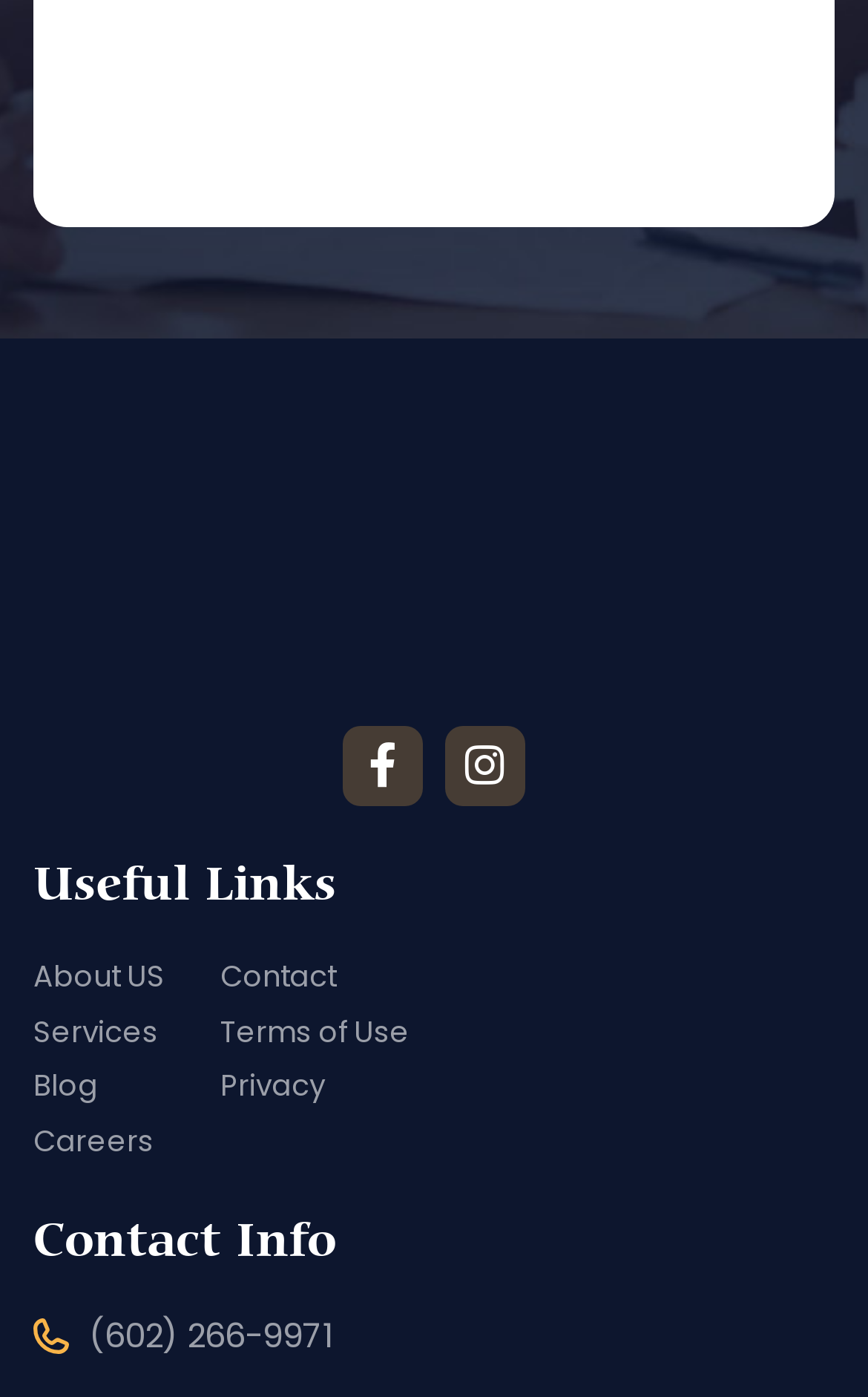Pinpoint the bounding box coordinates of the element to be clicked to execute the instruction: "Call the contact number".

[0.038, 0.939, 0.962, 0.975]